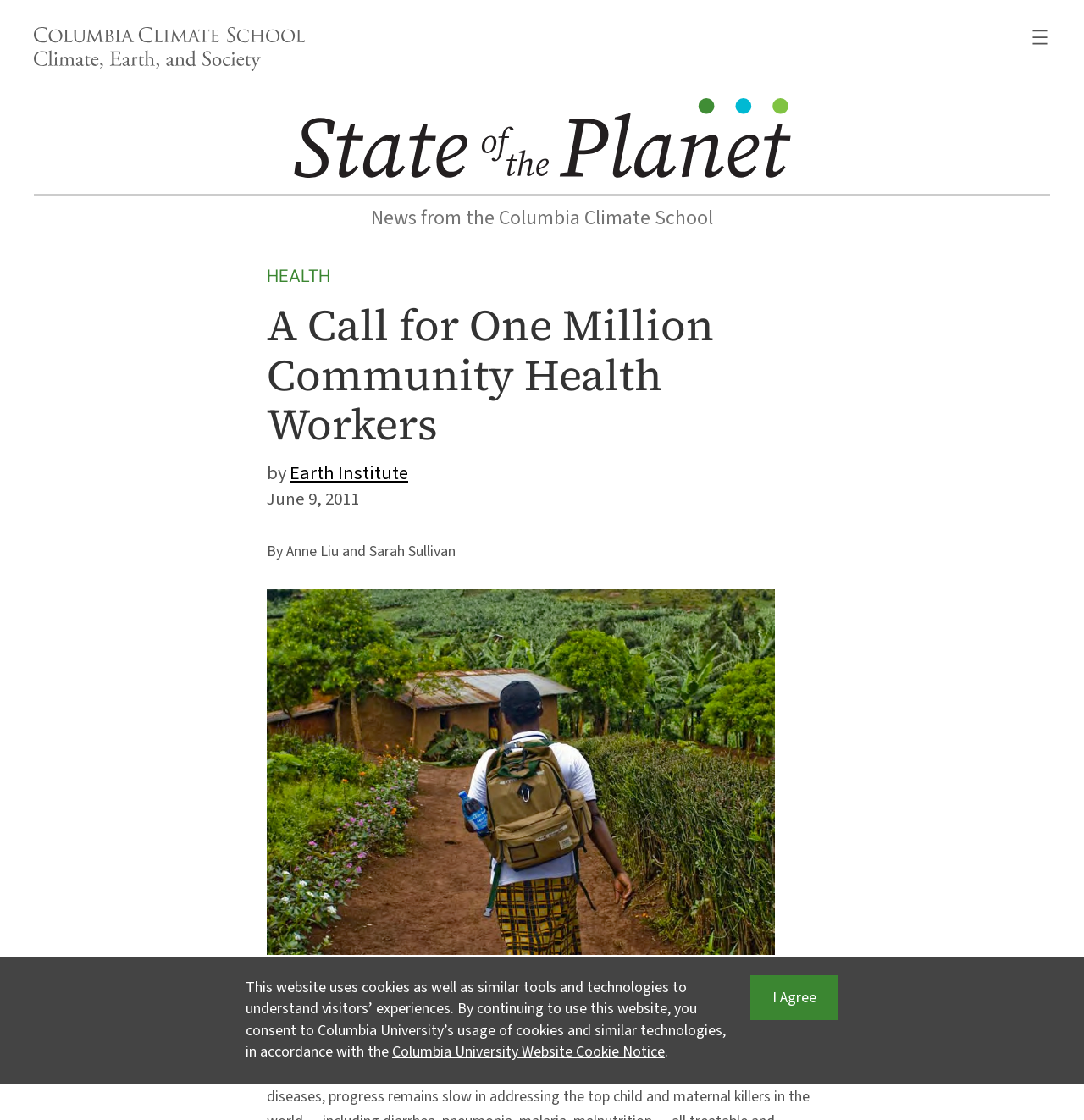Please mark the clickable region by giving the bounding box coordinates needed to complete this instruction: "Visit the Earth Institute page".

[0.267, 0.411, 0.377, 0.435]